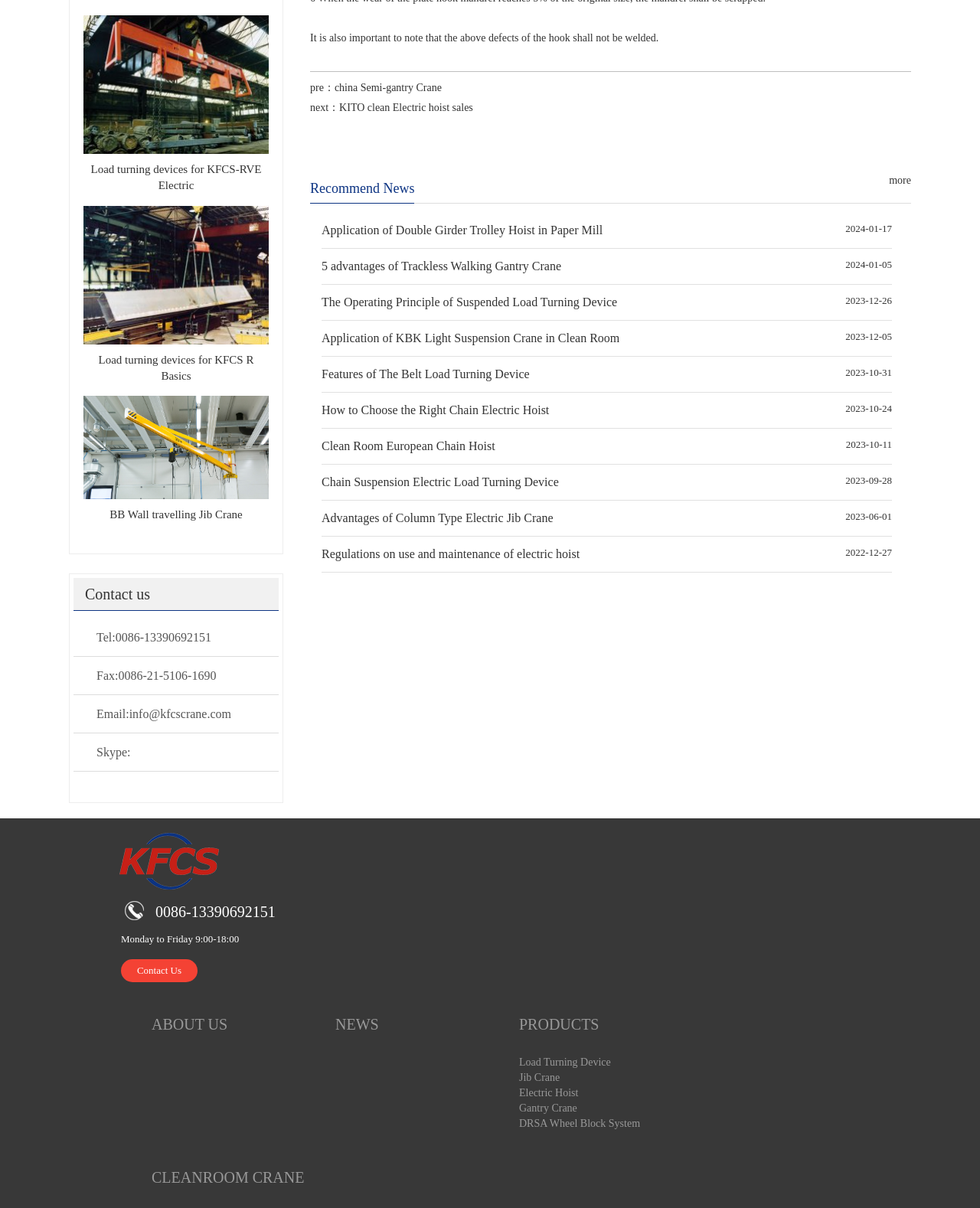Identify the bounding box coordinates for the UI element described as: "Electric Hoist".

[0.53, 0.899, 0.717, 0.911]